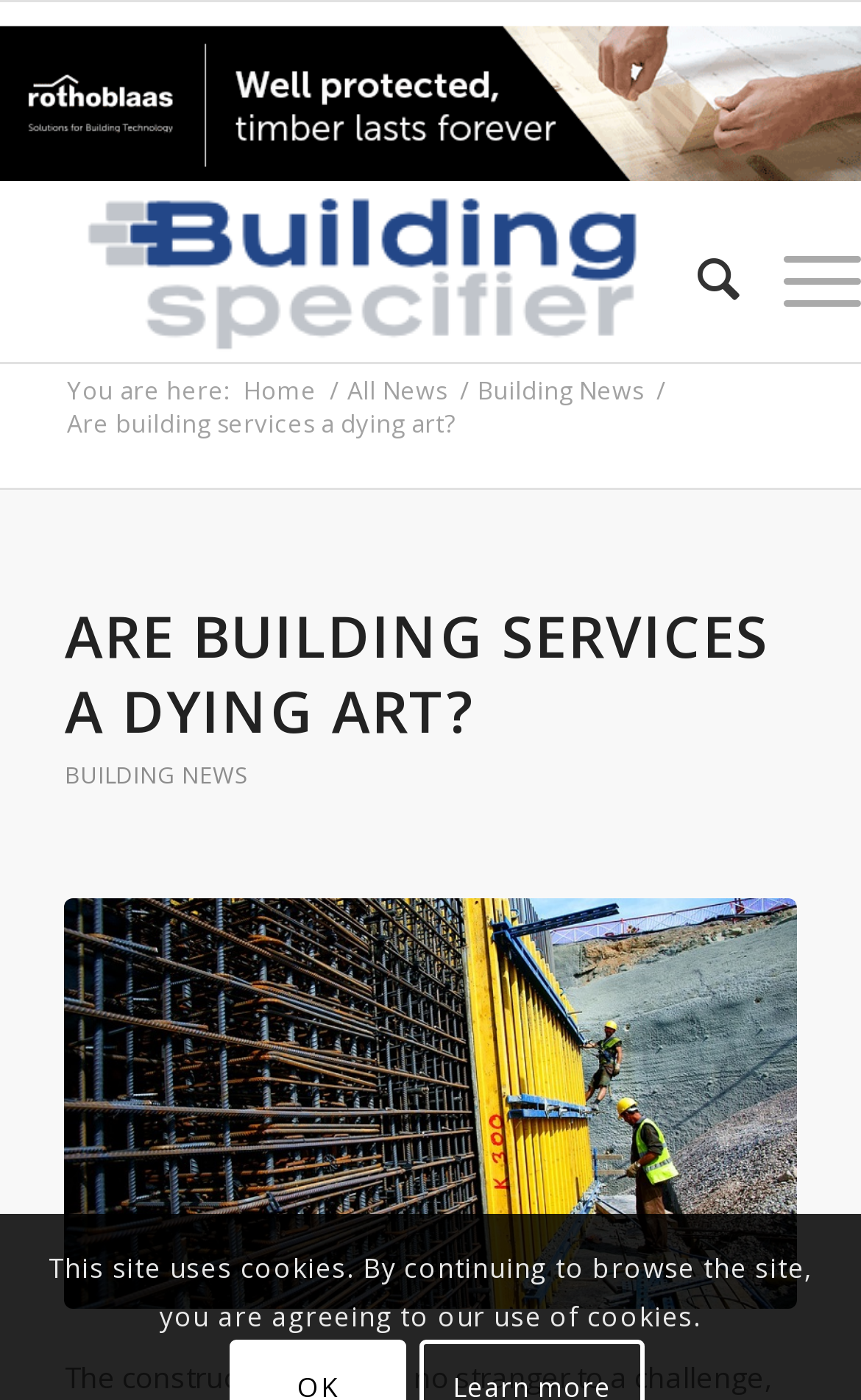Identify the bounding box coordinates of the element that should be clicked to fulfill this task: "Go to the Home page". The coordinates should be provided as four float numbers between 0 and 1, i.e., [left, top, right, bottom].

[0.275, 0.267, 0.375, 0.291]